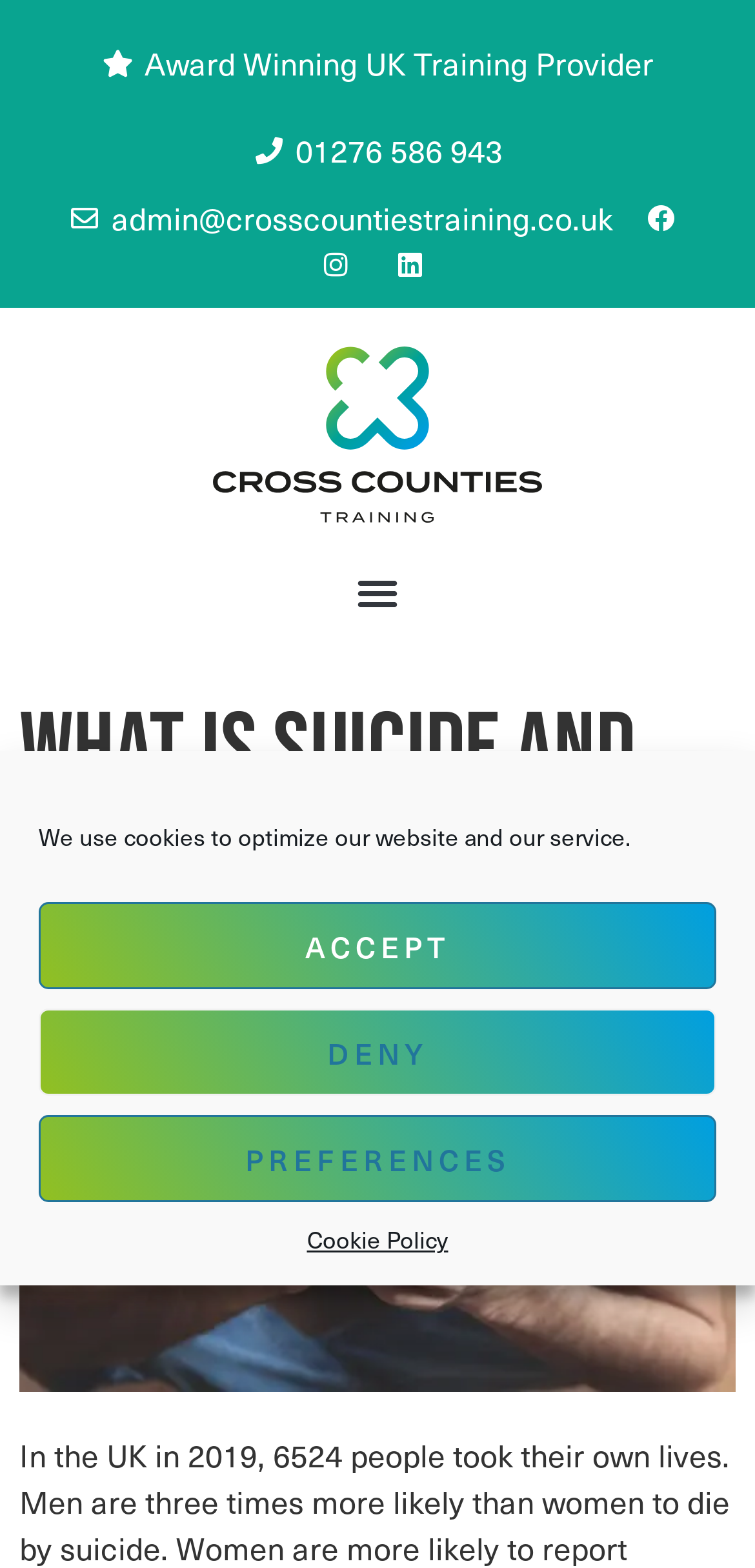Locate the primary headline on the webpage and provide its text.

What is Suicide and how to help?